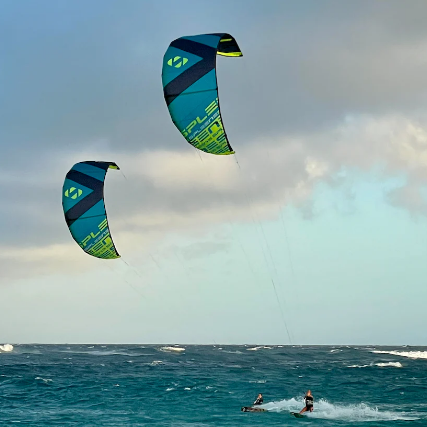Provide a one-word or short-phrase answer to the question:
What is the kiteboarder doing in the image?

Navigating the waves